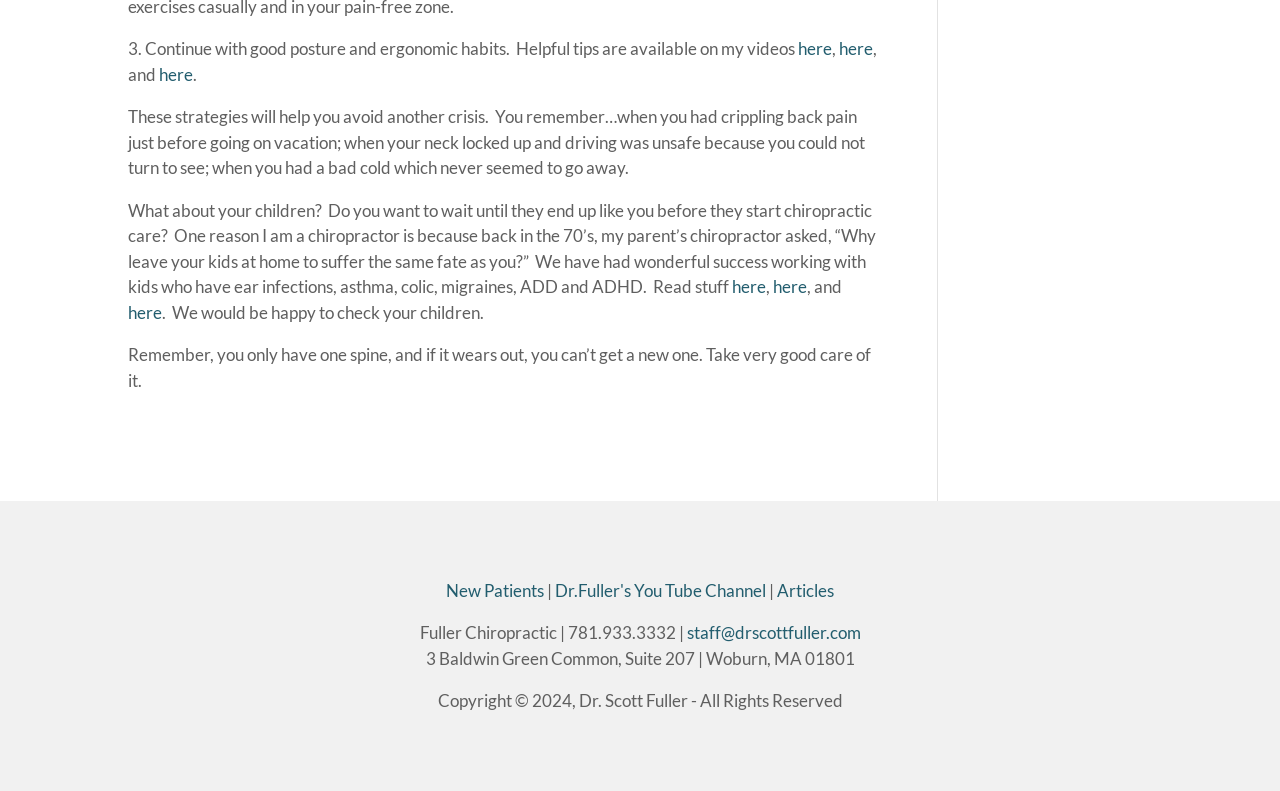Bounding box coordinates must be specified in the format (top-left x, top-left y, bottom-right x, bottom-right y). All values should be floating point numbers between 0 and 1. What are the bounding box coordinates of the UI element described as: beautyprofessor@gmail.com

None